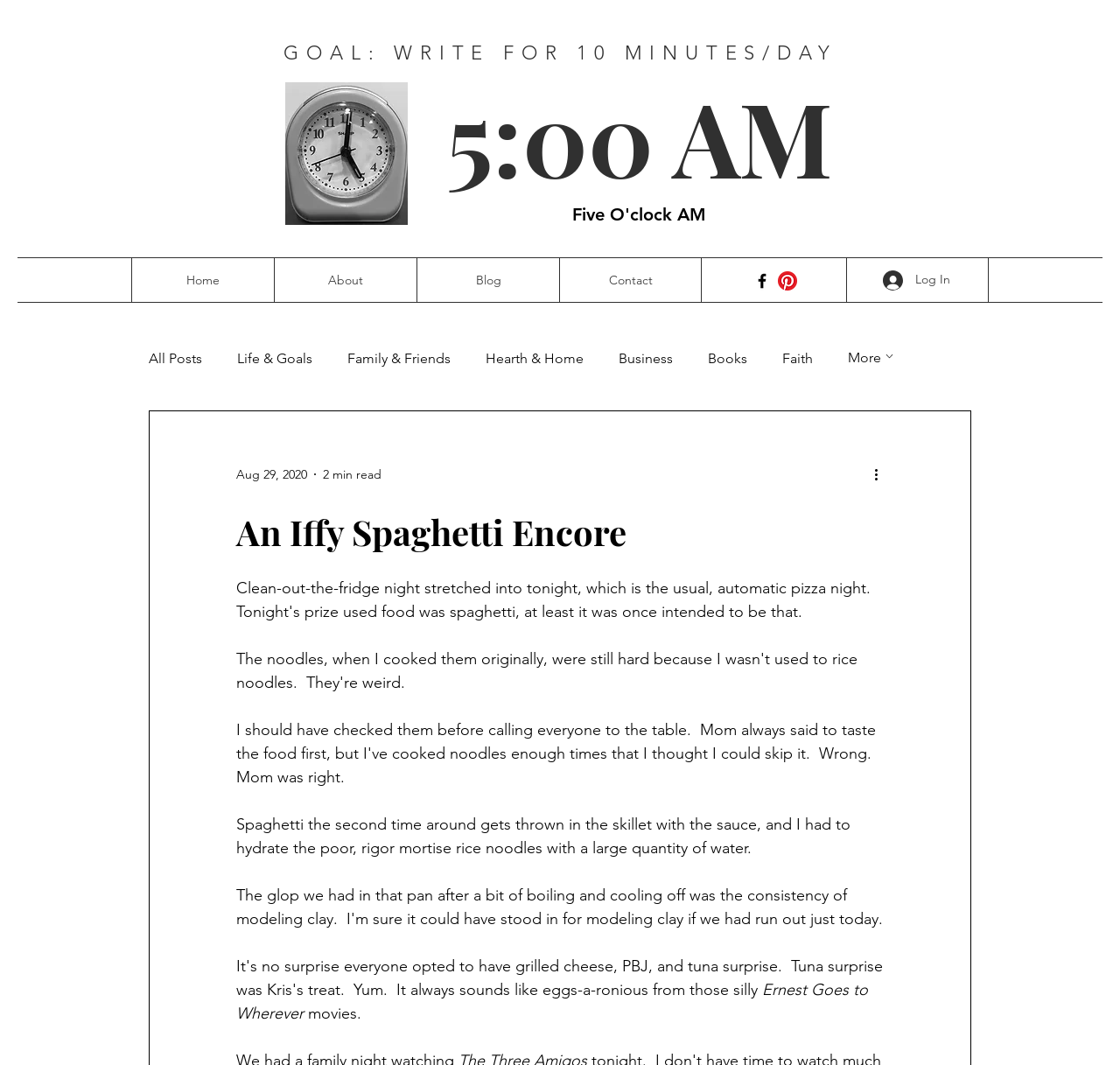Identify the bounding box coordinates for the element you need to click to achieve the following task: "Click the More actions button". Provide the bounding box coordinates as four float numbers between 0 and 1, in the form [left, top, right, bottom].

[0.778, 0.435, 0.797, 0.455]